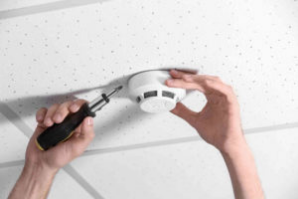Describe all elements and aspects of the image.

The image depicts a close-up of hands installing a fire safety device, likely a smoke detector, onto a ceiling. The person is using a screwdriver to secure the device, highlighting the crucial aspect of ensuring fire safety in residential or commercial spaces. This installation process is part of maintaining a secure environment, as having properly functioning fire alarms is essential for timely alerts during emergencies. This image relates to the broader discussion on fire safety installation times, emphasizing the importance of understanding the time required for various fire safety installations in order to effectively protect one's business or property.